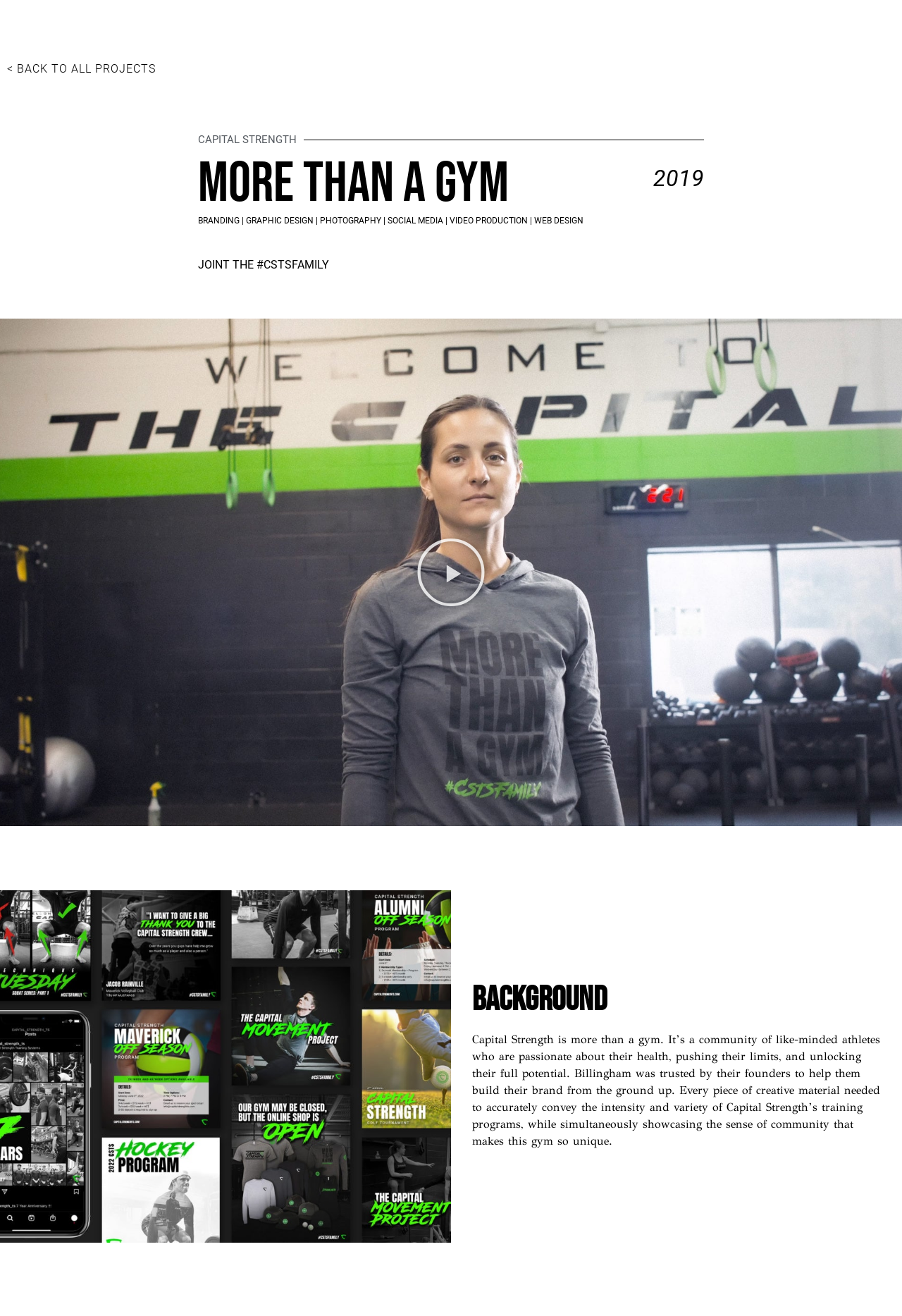Using the description: "Graphic Design", determine the UI element's bounding box coordinates. Ensure the coordinates are in the format of four float numbers between 0 and 1, i.e., [left, top, right, bottom].

[0.273, 0.164, 0.348, 0.171]